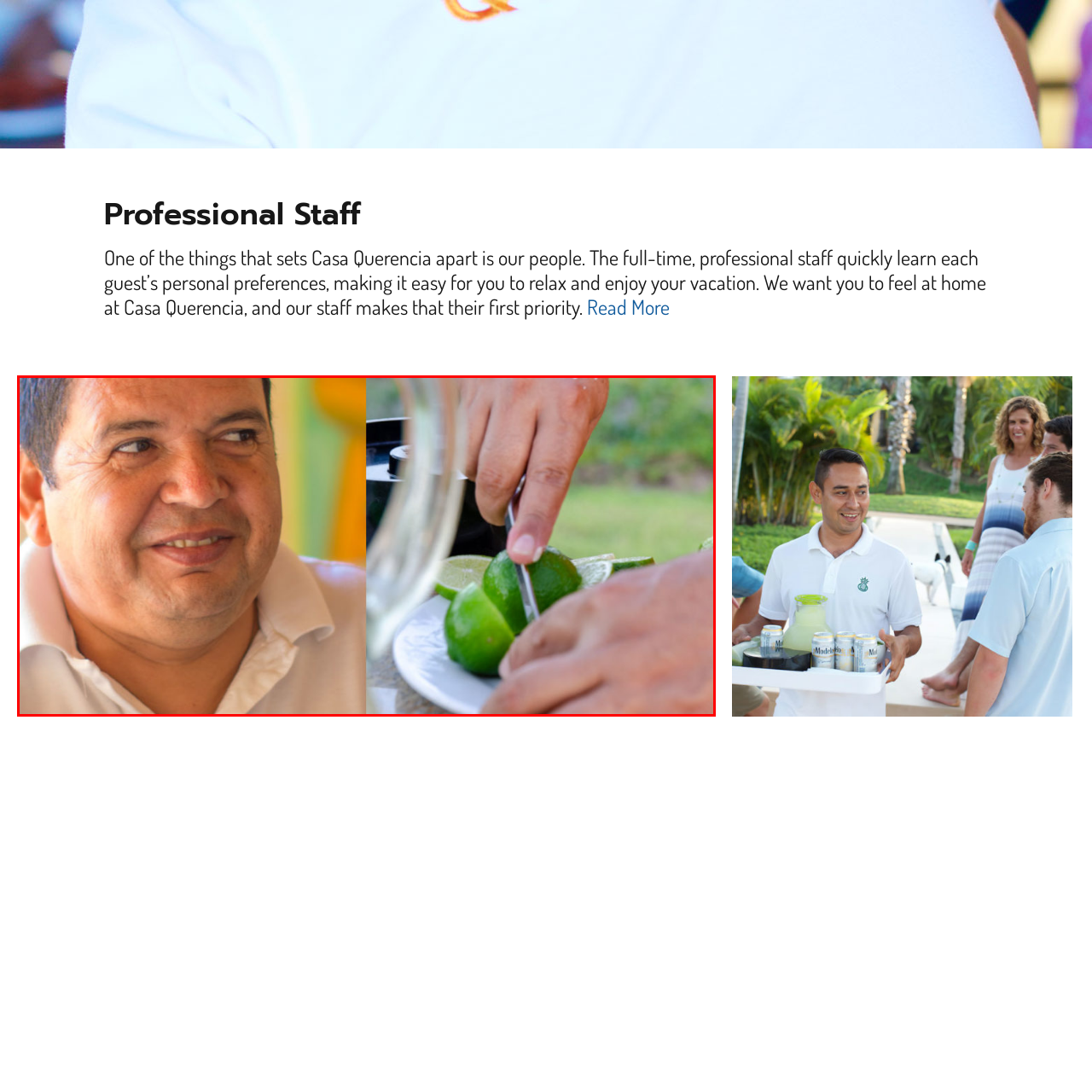What is being sliced in the image?
View the image encased in the red bounding box and respond with a detailed answer informed by the visual information.

The caption describes a close-up of hands expertly slicing fresh limes, which implies that the object being sliced is a fresh lime.